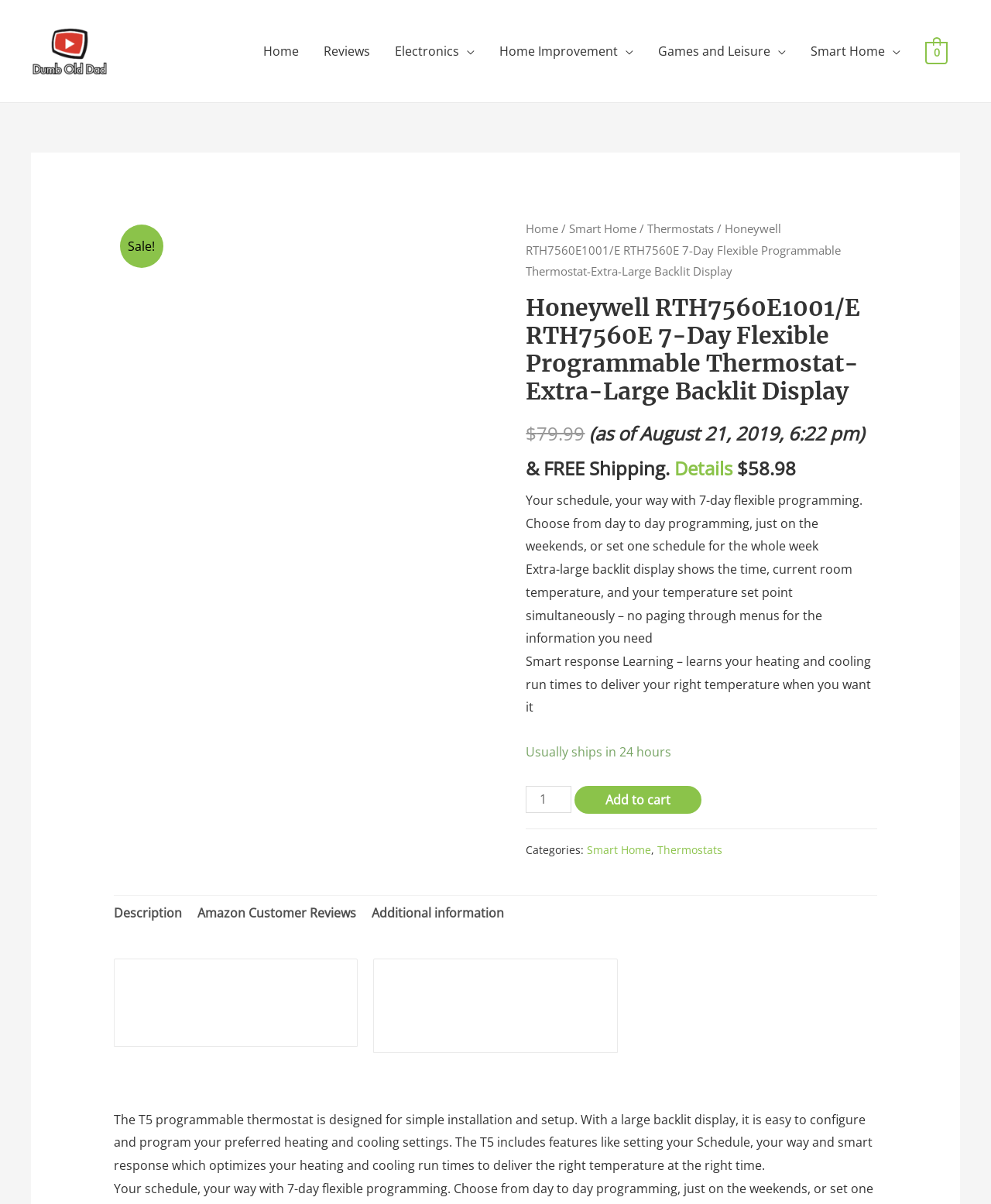Identify the bounding box coordinates of the clickable region required to complete the instruction: "Add the product to cart". The coordinates should be given as four float numbers within the range of 0 and 1, i.e., [left, top, right, bottom].

[0.579, 0.653, 0.707, 0.676]